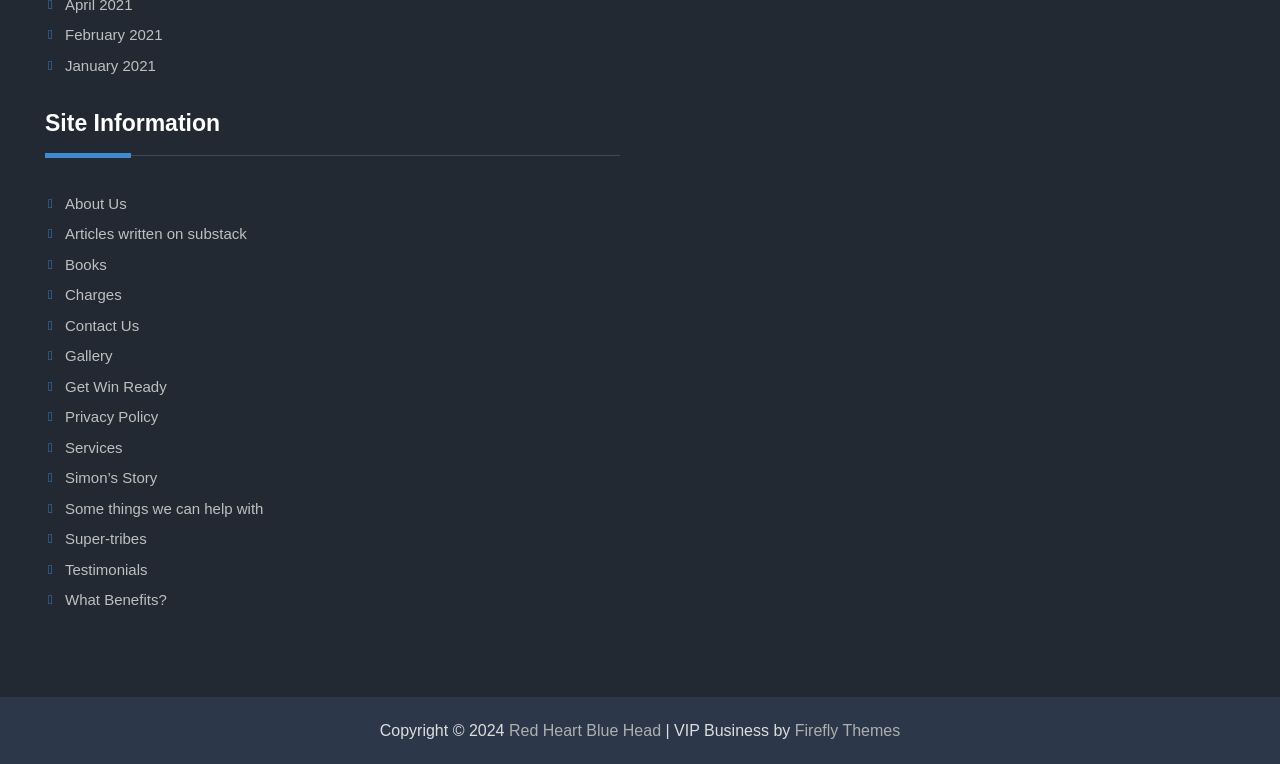Please pinpoint the bounding box coordinates for the region I should click to adhere to this instruction: "Get information about services".

[0.051, 0.574, 0.096, 0.596]